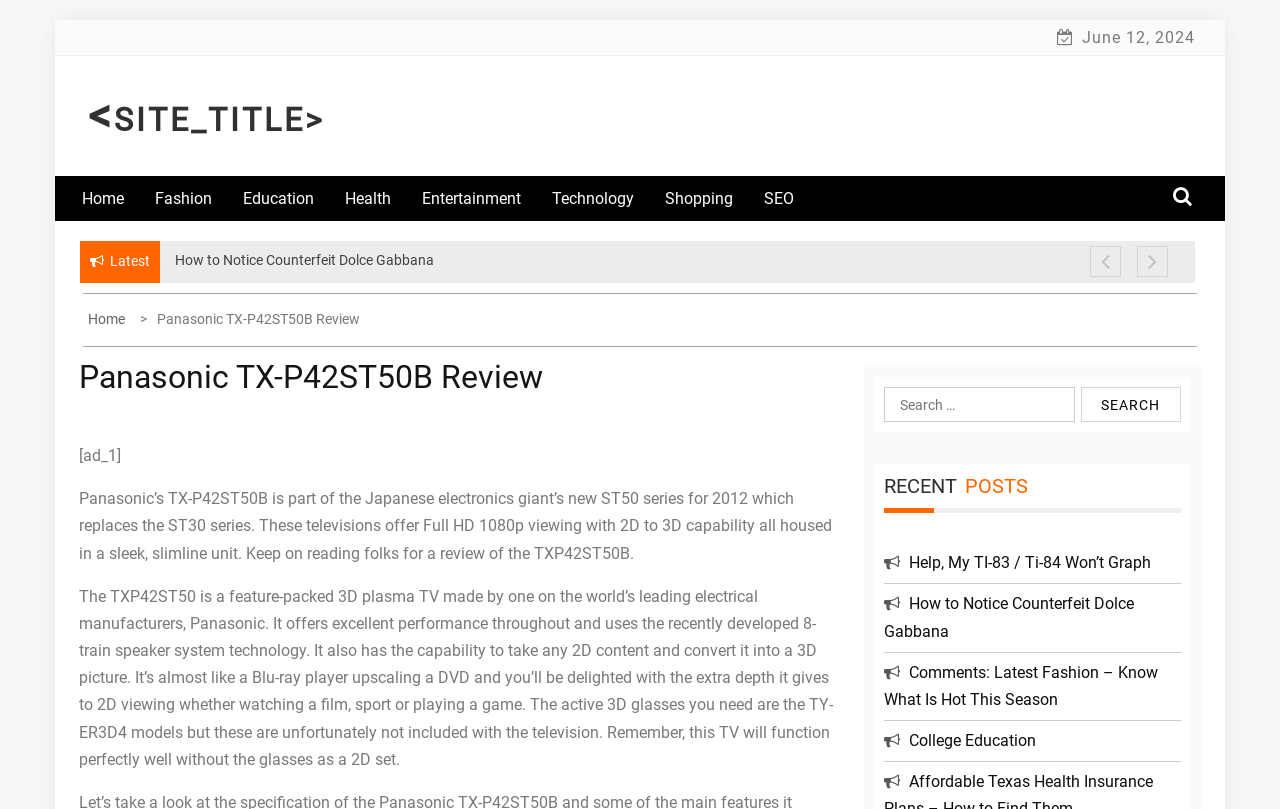Given the description parent_node: Search for: value="Search", predict the bounding box coordinates of the UI element. Ensure the coordinates are in the format (top-left x, top-left y, bottom-right x, bottom-right y) and all values are between 0 and 1.

[0.845, 0.479, 0.923, 0.522]